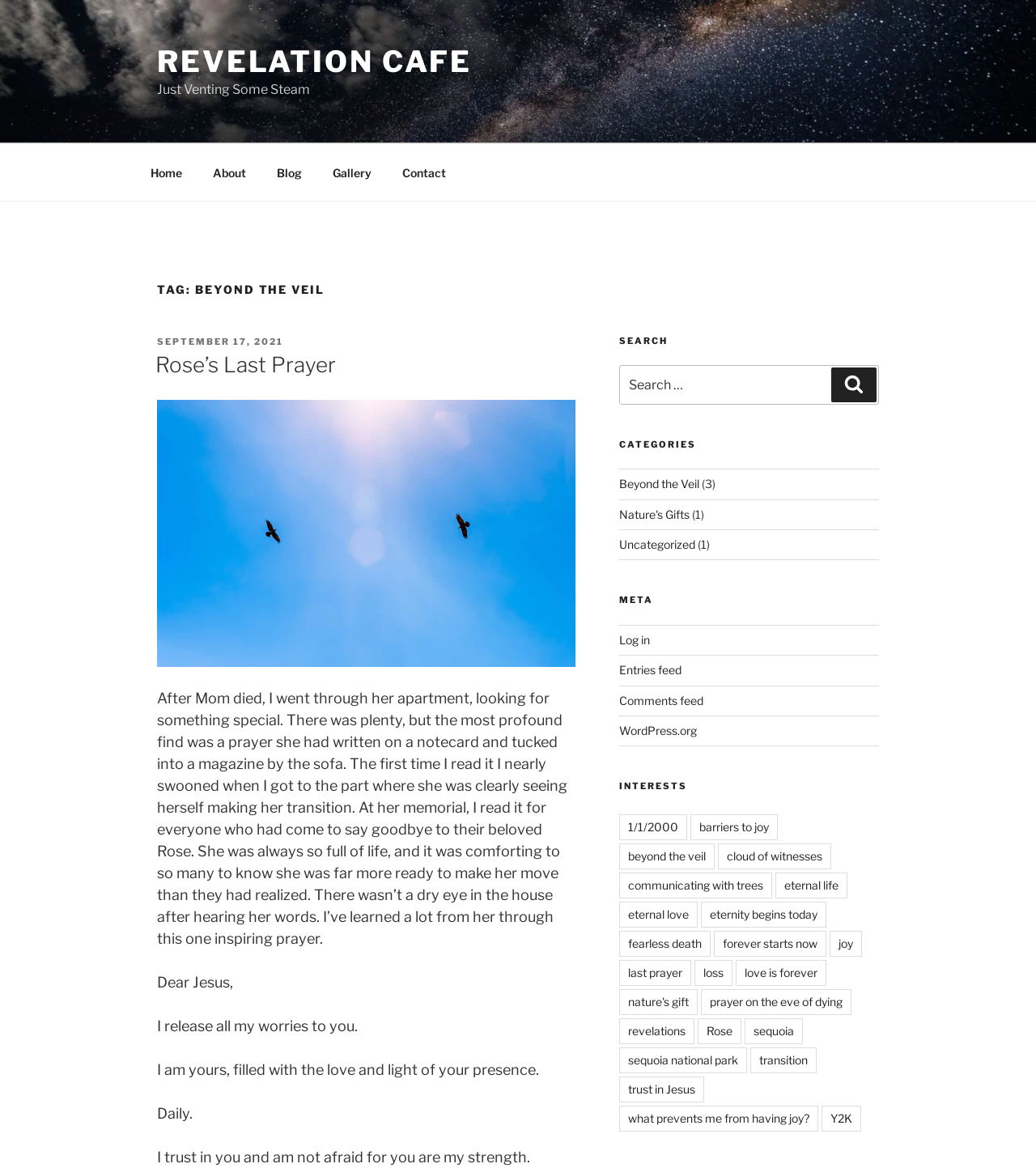What is the main topic of the blog post?
Refer to the image and respond with a one-word or short-phrase answer.

Rose's Last Prayer